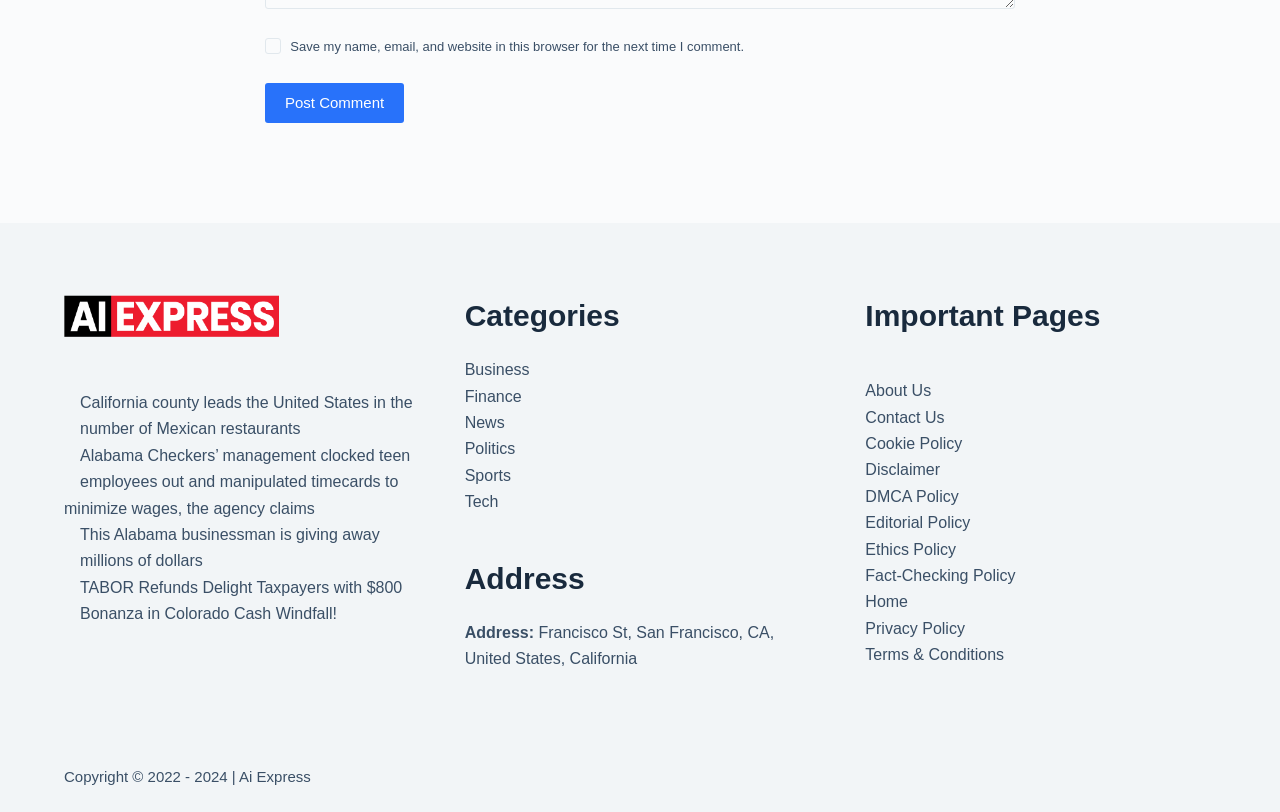Determine the bounding box coordinates for the HTML element mentioned in the following description: "Disclaimer". The coordinates should be a list of four floats ranging from 0 to 1, represented as [left, top, right, bottom].

[0.676, 0.568, 0.734, 0.589]